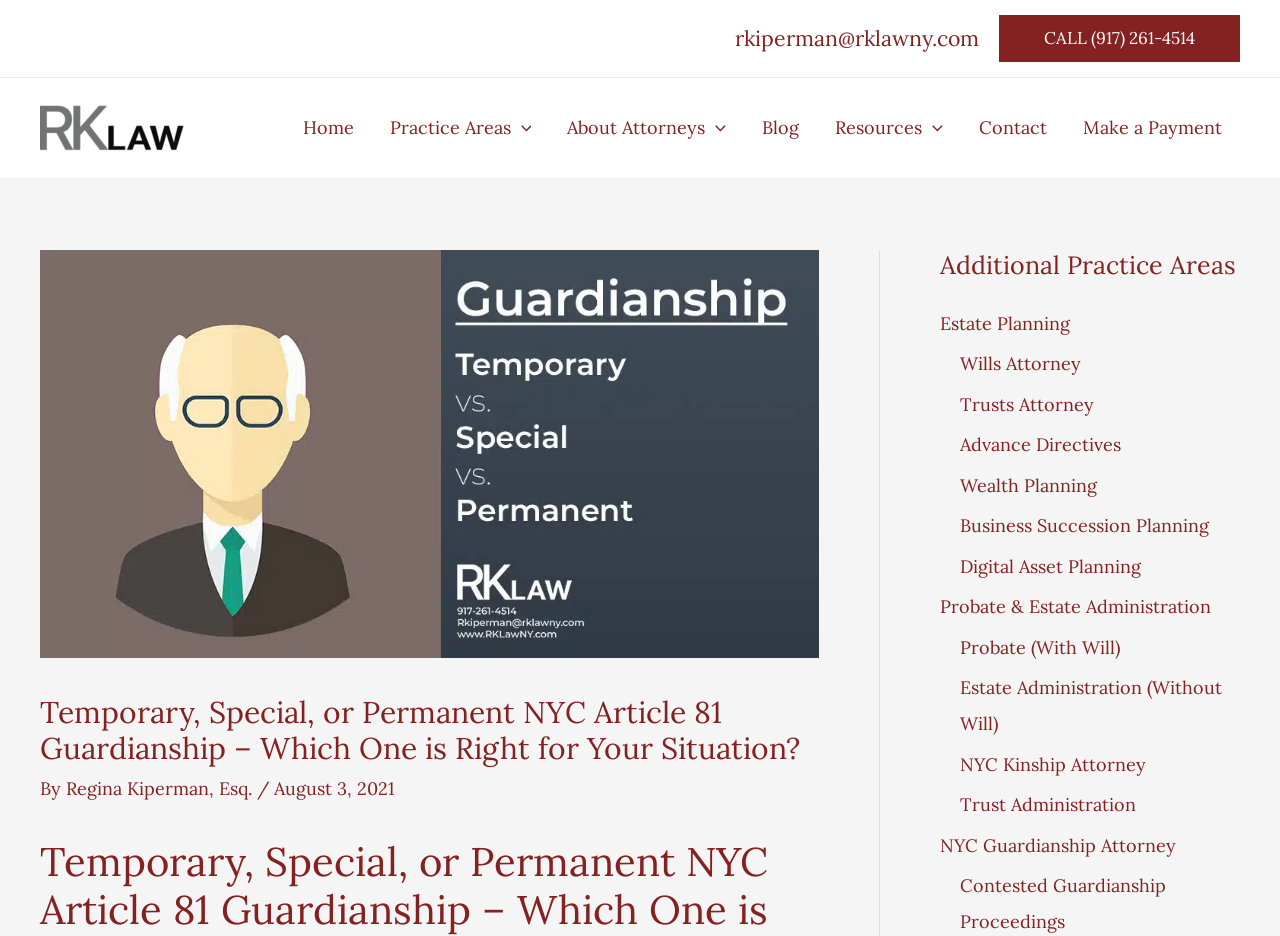Pinpoint the bounding box coordinates for the area that should be clicked to perform the following instruction: "Learn more about estate planning".

[0.734, 0.333, 0.836, 0.358]